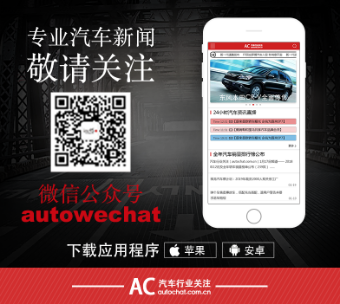What is the purpose of the QR code?
Answer the question with a single word or phrase, referring to the image.

Quick access to WeChat public account